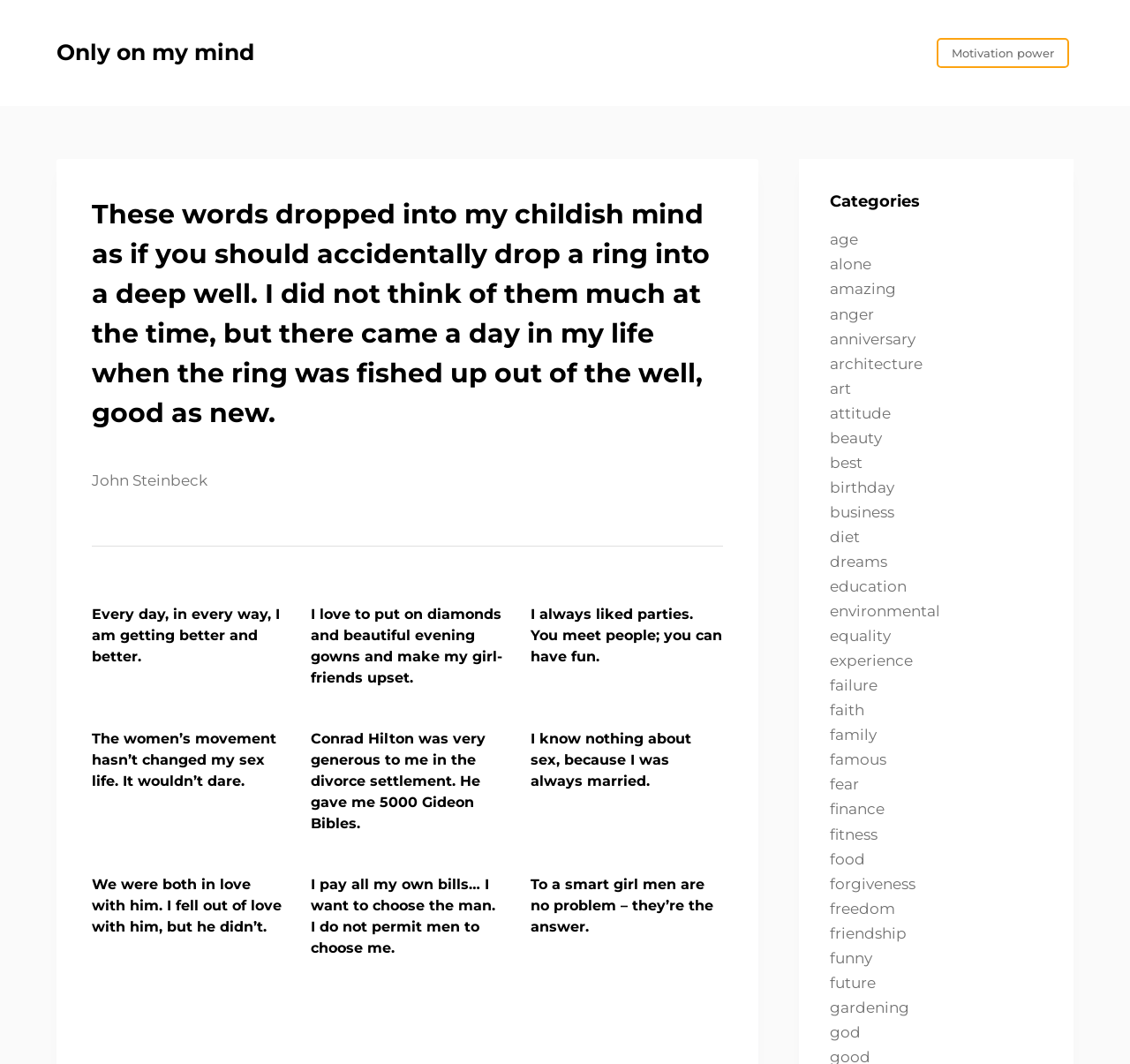Determine the coordinates of the bounding box that should be clicked to complete the instruction: "Read the quote by John Steinbeck". The coordinates should be represented by four float numbers between 0 and 1: [left, top, right, bottom].

[0.081, 0.443, 0.184, 0.46]